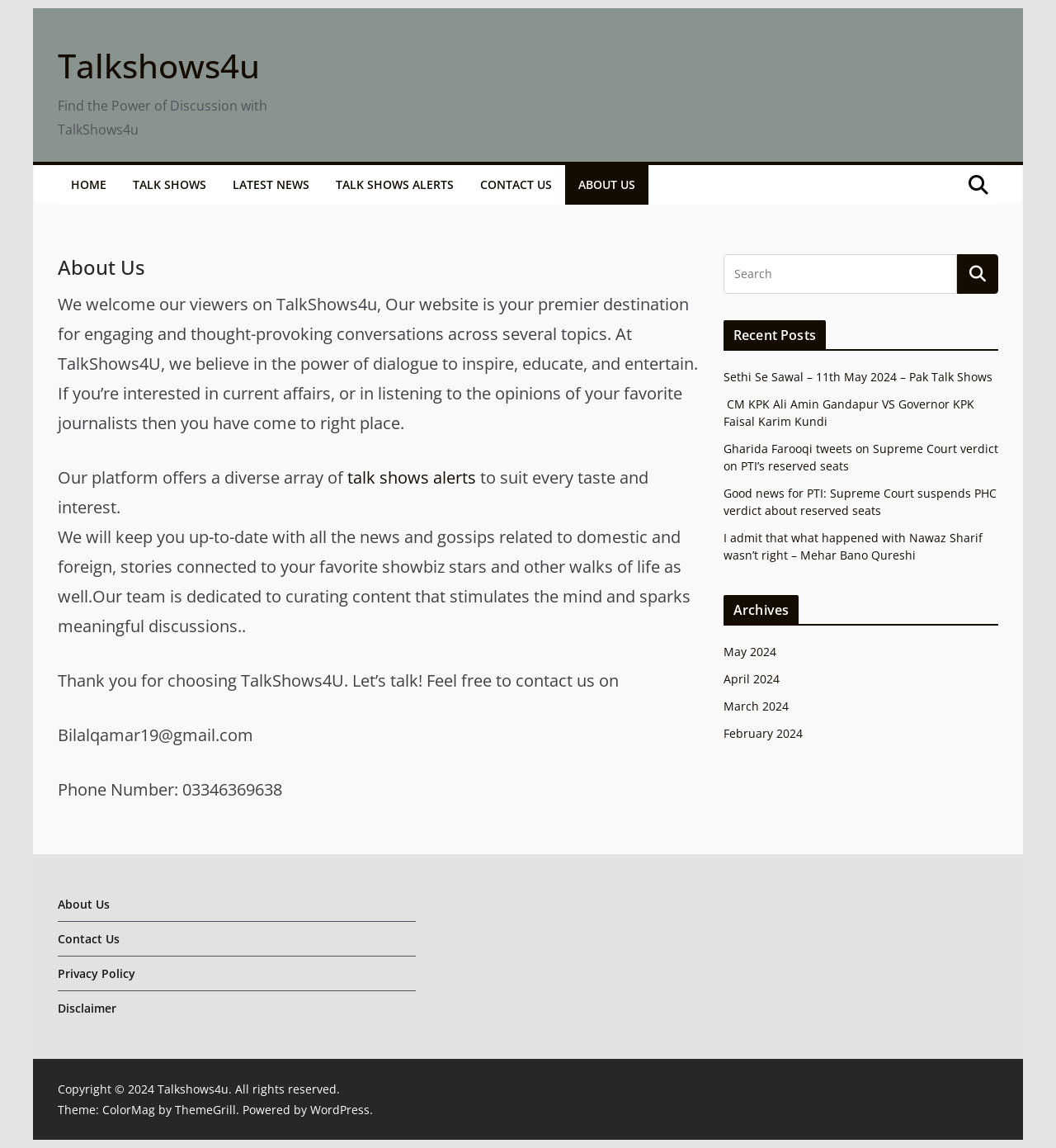Locate the bounding box coordinates of the element that needs to be clicked to carry out the instruction: "View recent posts". The coordinates should be given as four float numbers ranging from 0 to 1, i.e., [left, top, right, bottom].

[0.685, 0.279, 0.945, 0.305]